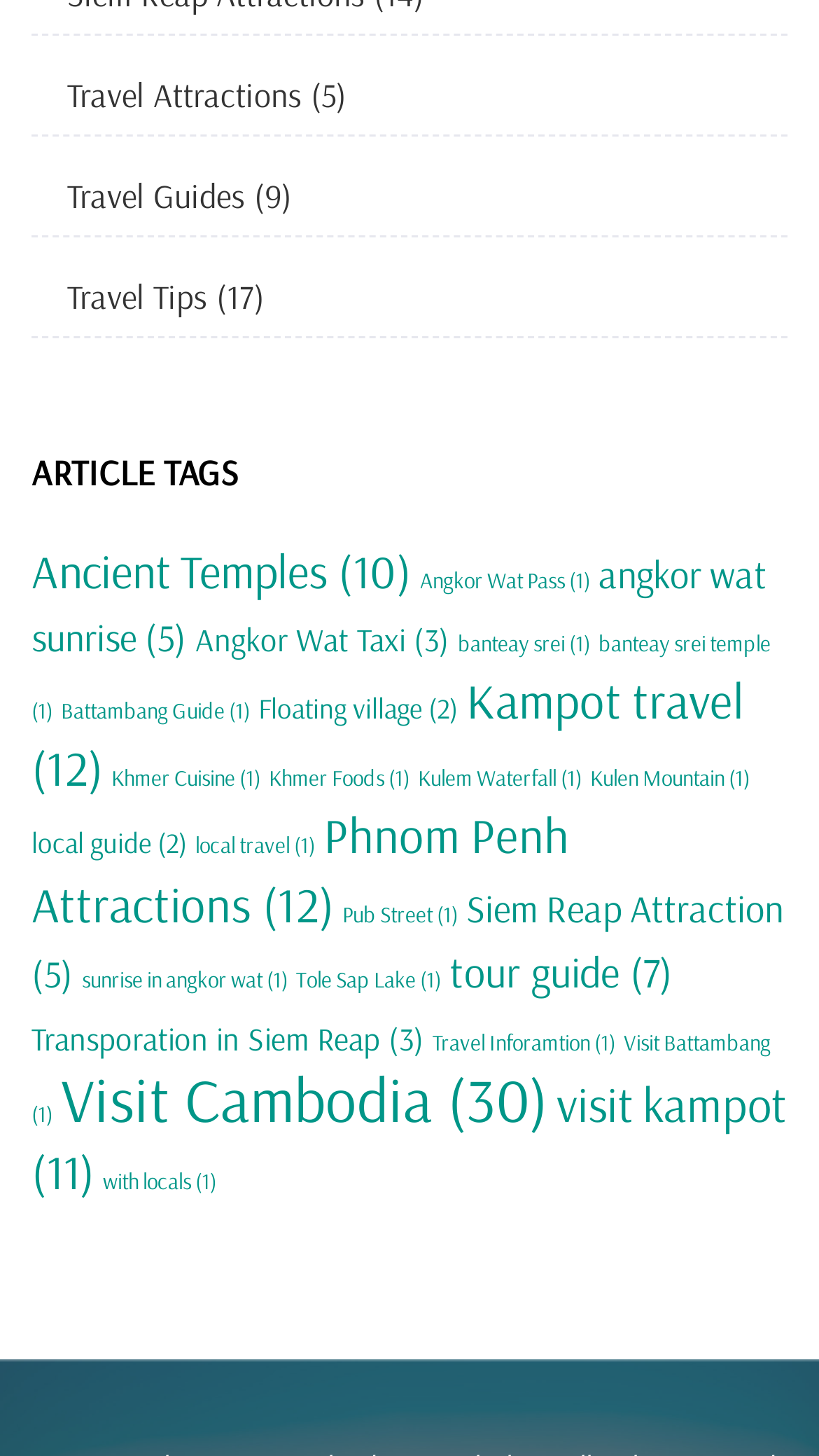Give the bounding box coordinates for the element described as: "Travel Attractions".

[0.082, 0.05, 0.369, 0.079]